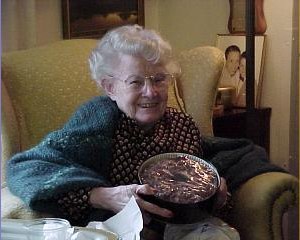Generate a descriptive account of all visible items and actions in the image.

The image features an elderly woman seated comfortably in a cozy armchair, smiling with joy as she holds a large dish filled with what appears to be a homemade dessert, possibly a pie or a cake. She is dressed warmly in a patterned top and a green shawl draped over her shoulders, suggesting a relaxed and intimate setting. In the background, soft lighting highlights a picture on the wall, adding a personal touch to the environment. This heartwarming moment captures the essence of family gatherings and the joy of sharing delicious food, reminiscing about cherished memories. This image is shared as a fond memory from her family, showcasing the warmth and love that defines these special times.